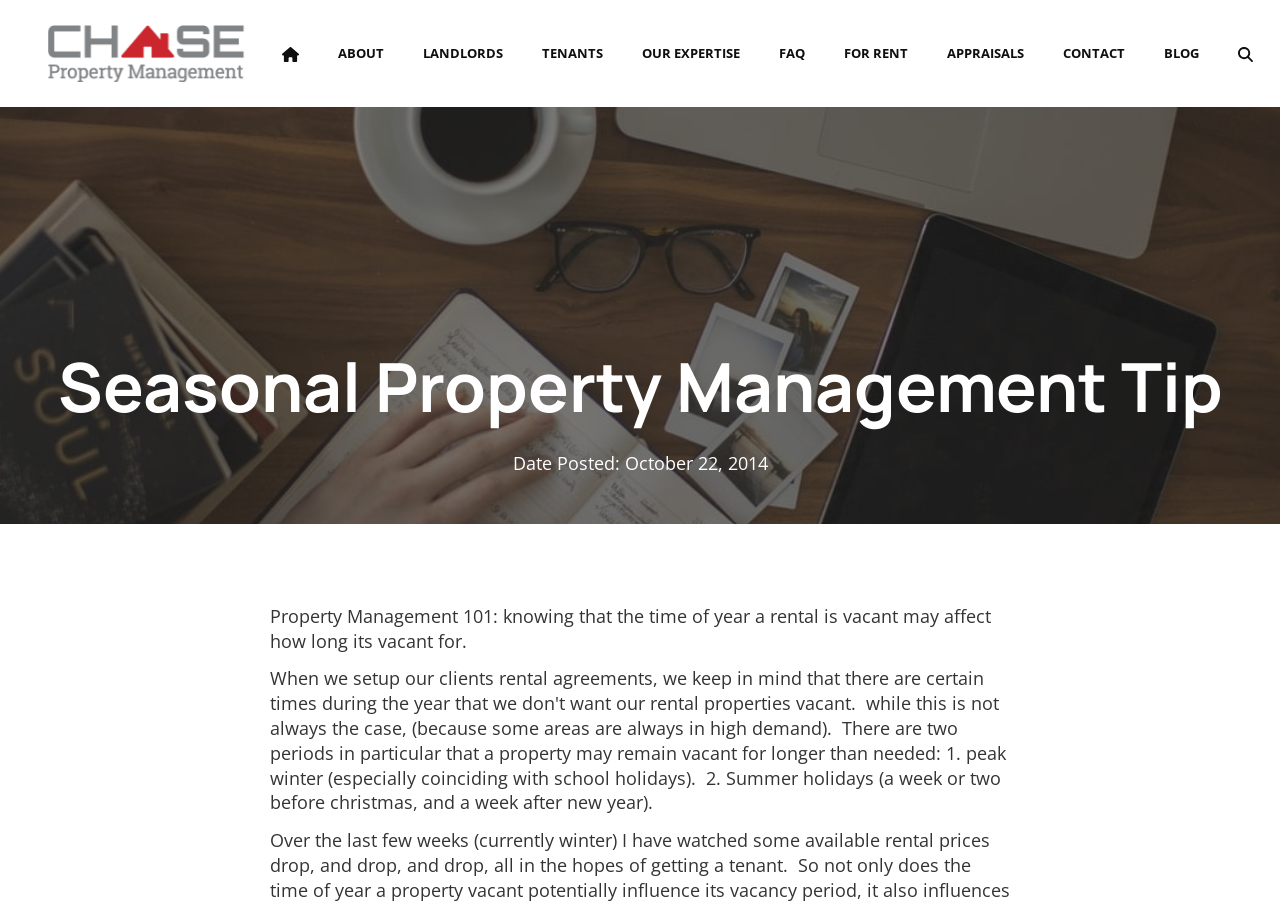Determine the main text heading of the webpage and provide its content.

Seasonal Property Management Tip